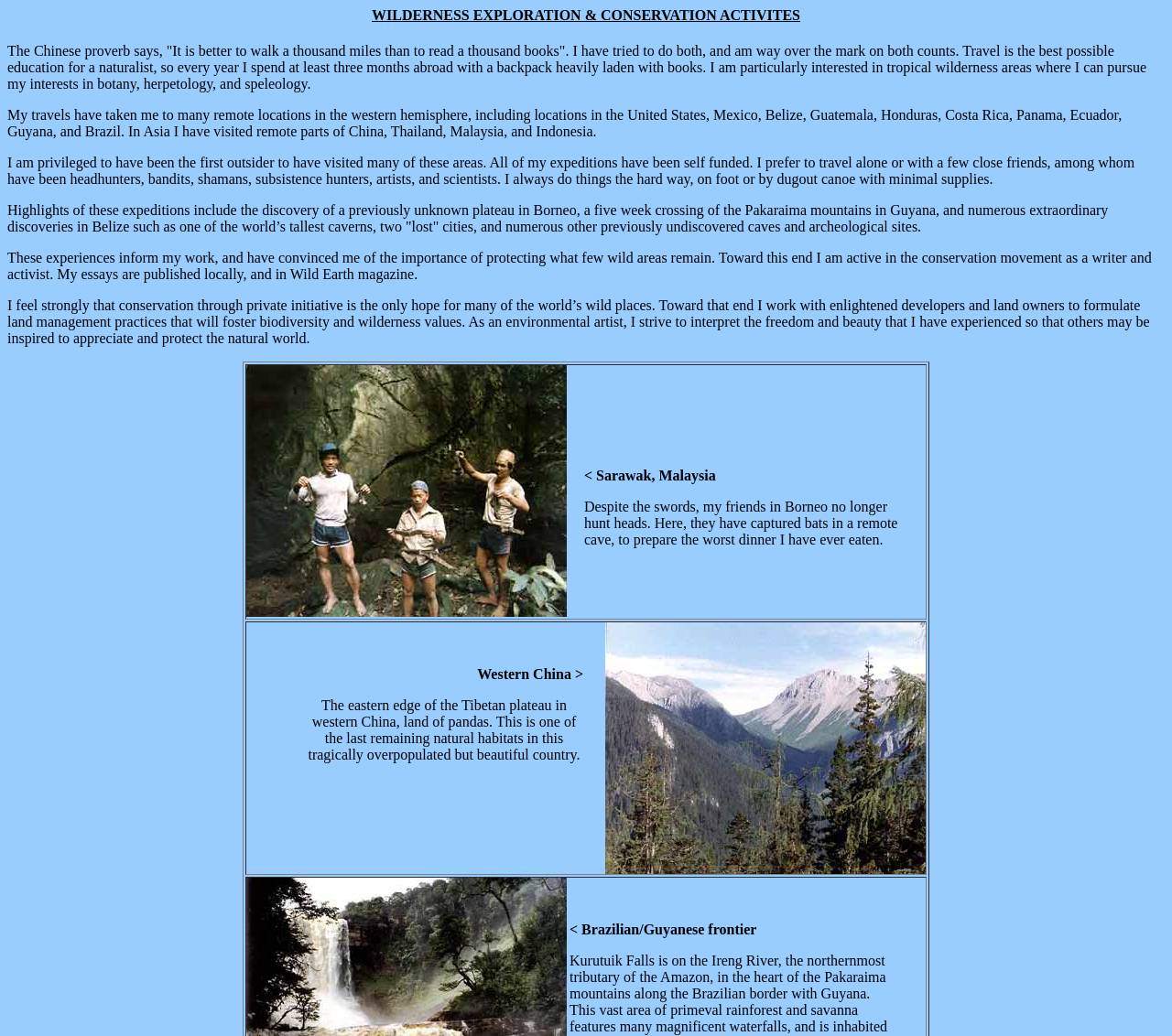What is the author's profession?
Use the information from the screenshot to give a comprehensive response to the question.

The author's profession can be inferred from the text 'As an environmental artist, I strive to interpret the freedom and beauty that I have experienced so that others may be inspired to appreciate and protect the natural world.' which suggests that the author is an environmental artist.